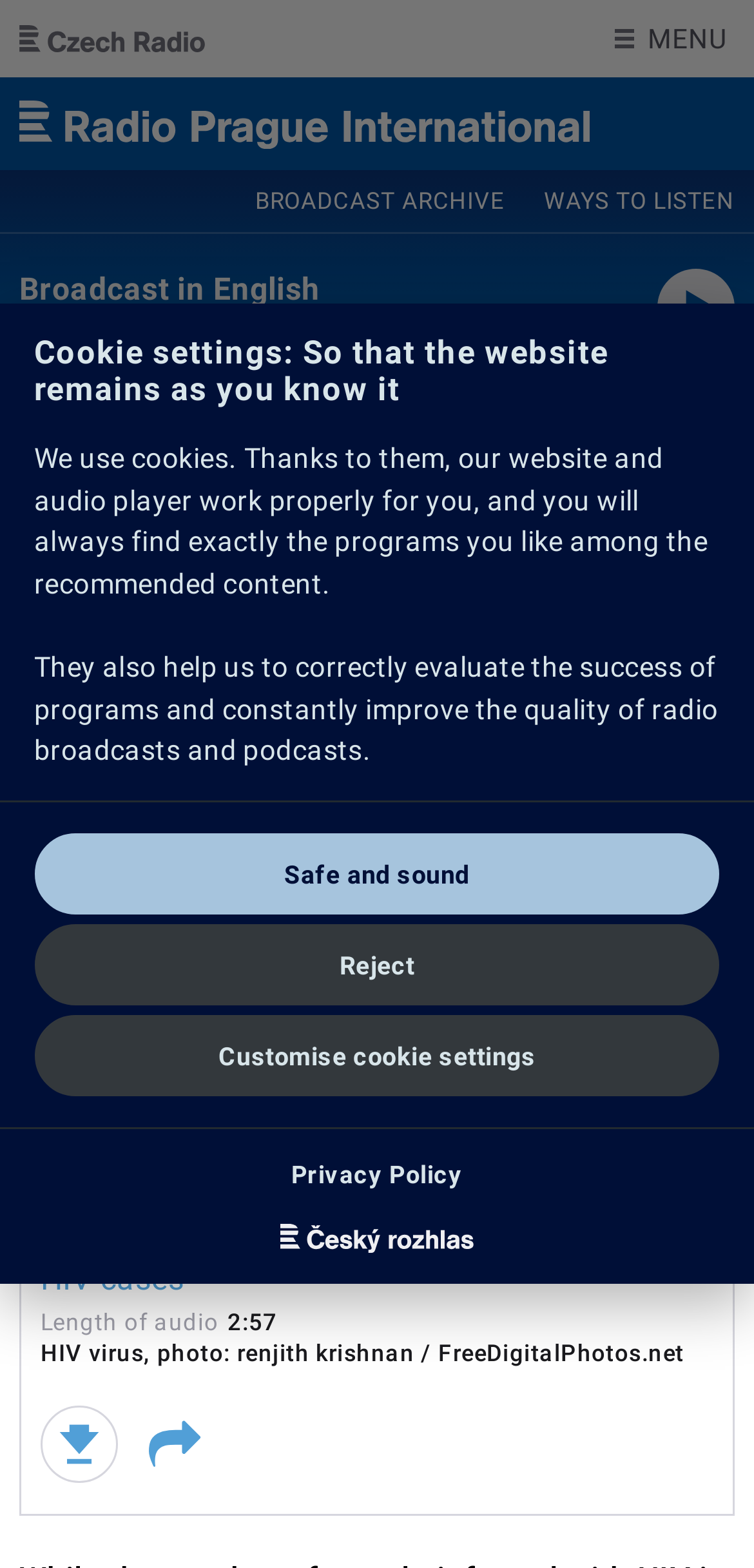Please provide a detailed answer to the question below based on the screenshot: 
What is the date of the news article?

I found the date of the news article by looking at the StaticText element with the text '04/29/2016' which is located below the heading 'Czech Republic sees record rise in number of HIV cases'.